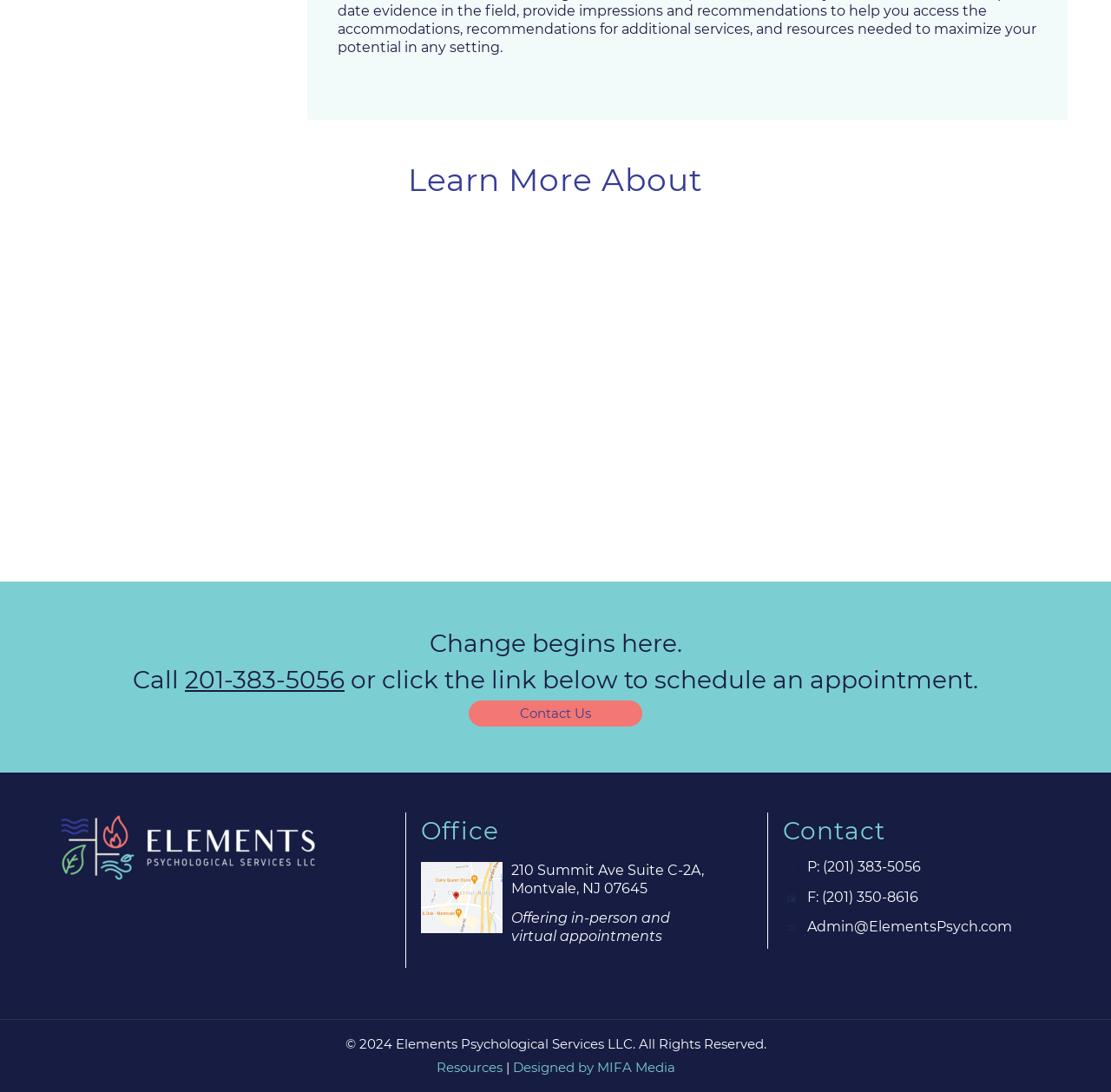Determine the bounding box coordinates of the element's region needed to click to follow the instruction: "Visit Resources". Provide these coordinates as four float numbers between 0 and 1, formatted as [left, top, right, bottom].

[0.393, 0.97, 0.452, 0.985]